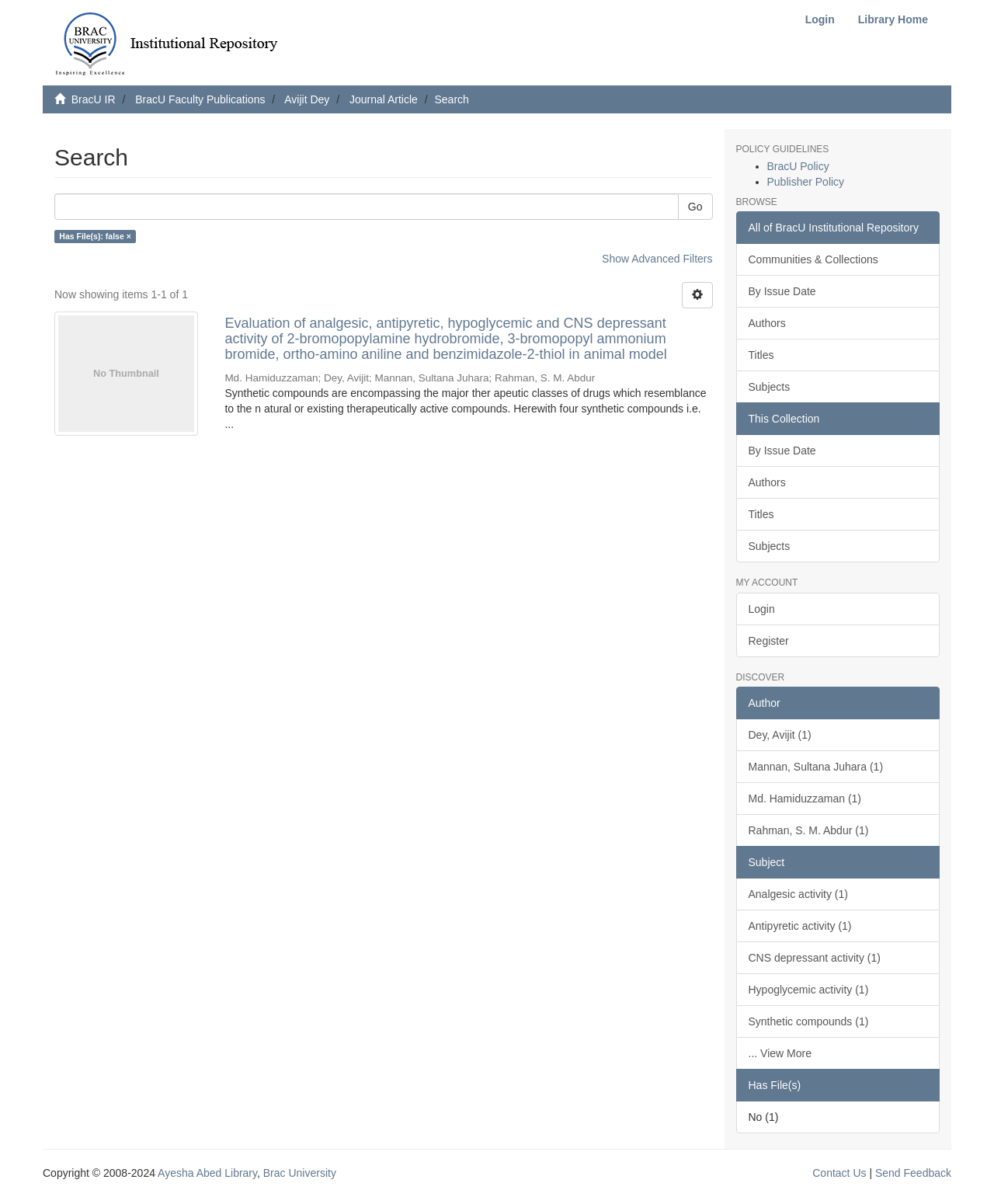Please mark the clickable region by giving the bounding box coordinates needed to complete this instruction: "Search for something".

[0.055, 0.161, 0.683, 0.183]